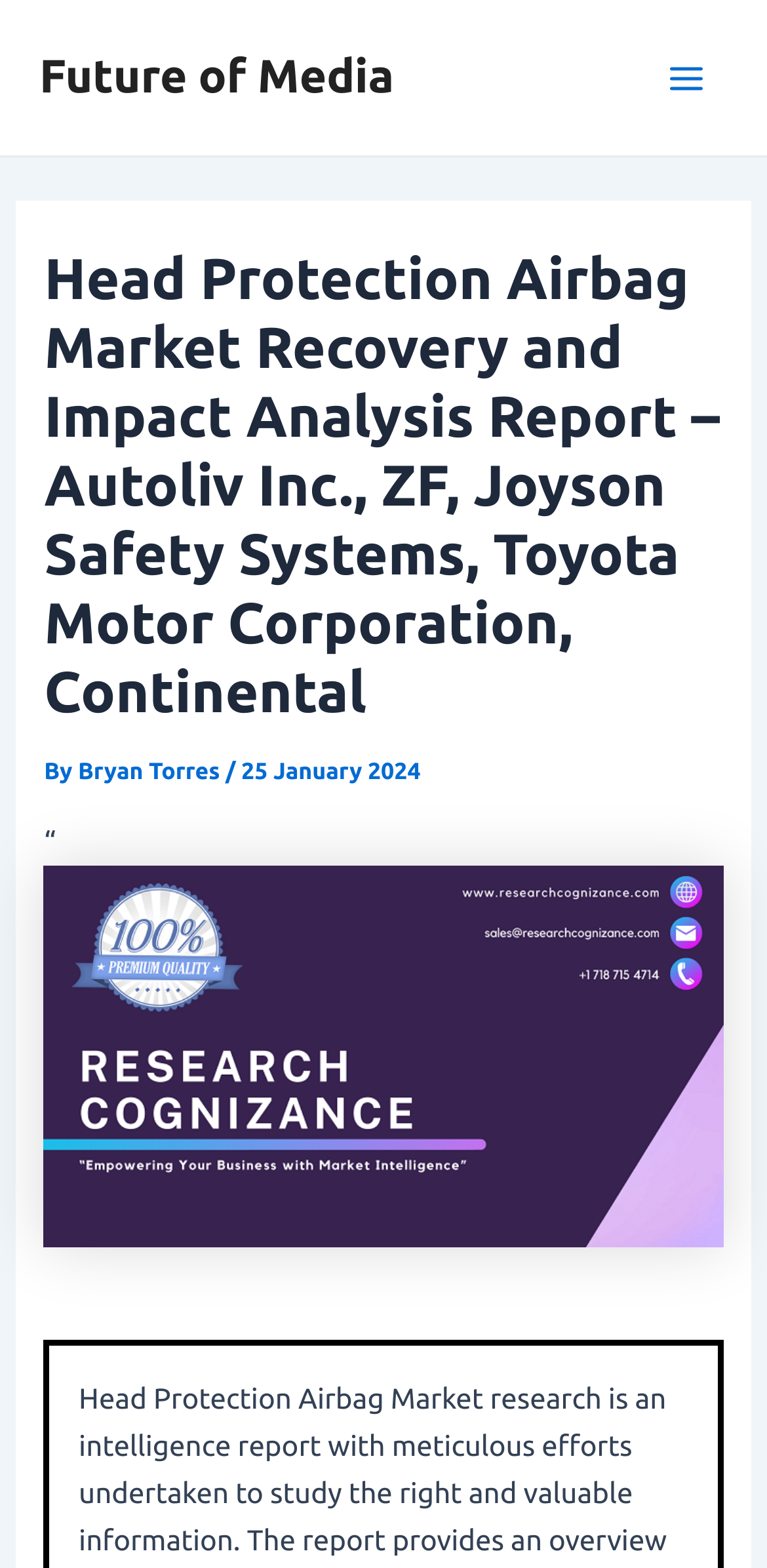Provide the bounding box coordinates for the specified HTML element described in this description: "Future of Media". The coordinates should be four float numbers ranging from 0 to 1, in the format [left, top, right, bottom].

[0.051, 0.033, 0.514, 0.066]